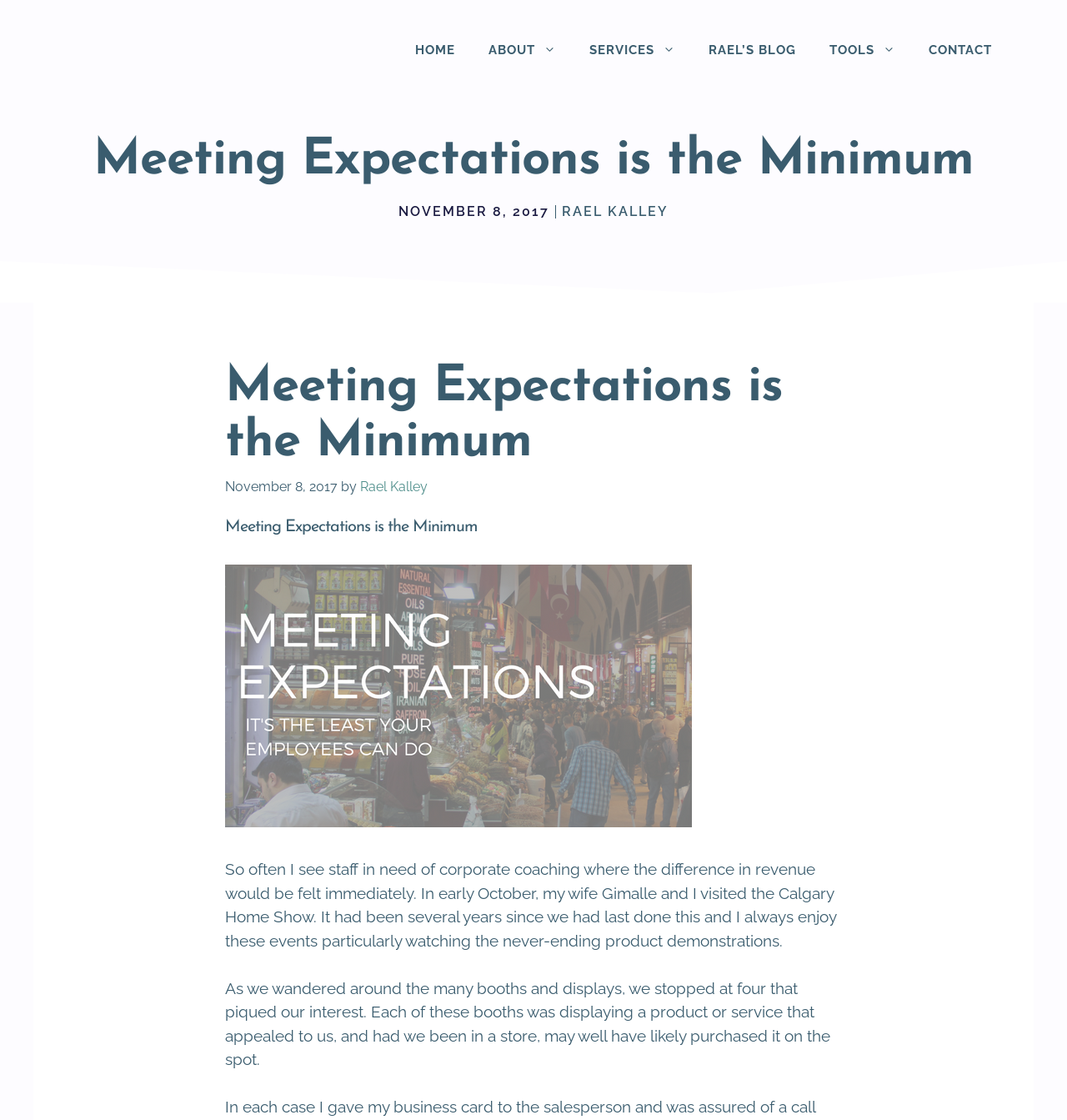Locate the bounding box coordinates of the region to be clicked to comply with the following instruction: "contact us". The coordinates must be four float numbers between 0 and 1, in the form [left, top, right, bottom].

[0.855, 0.022, 0.945, 0.067]